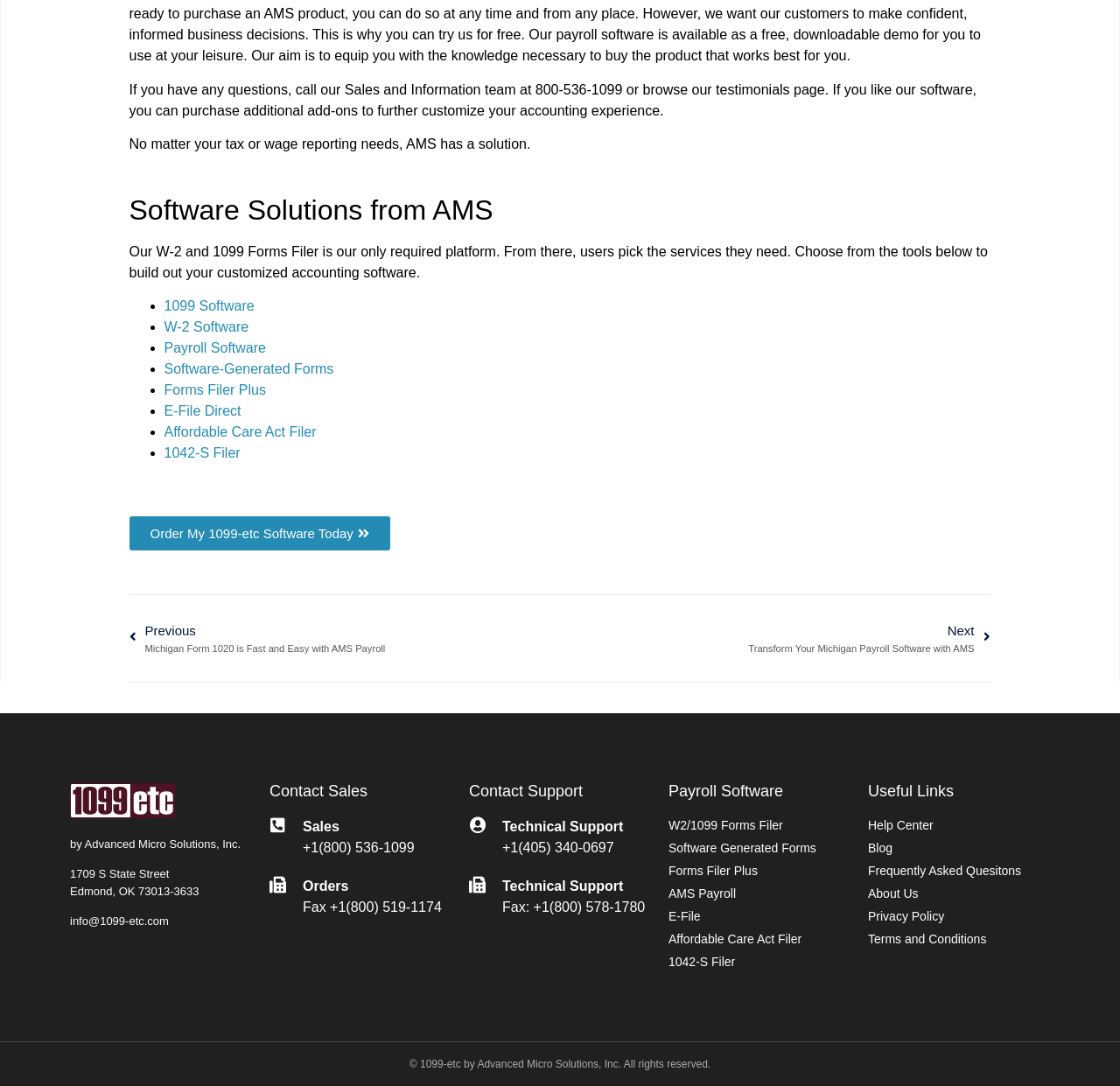Can you identify the bounding box coordinates of the clickable region needed to carry out this instruction: 'Contact Sales'? The coordinates should be four float numbers within the range of 0 to 1, stated as [left, top, right, bottom].

[0.241, 0.721, 0.403, 0.736]